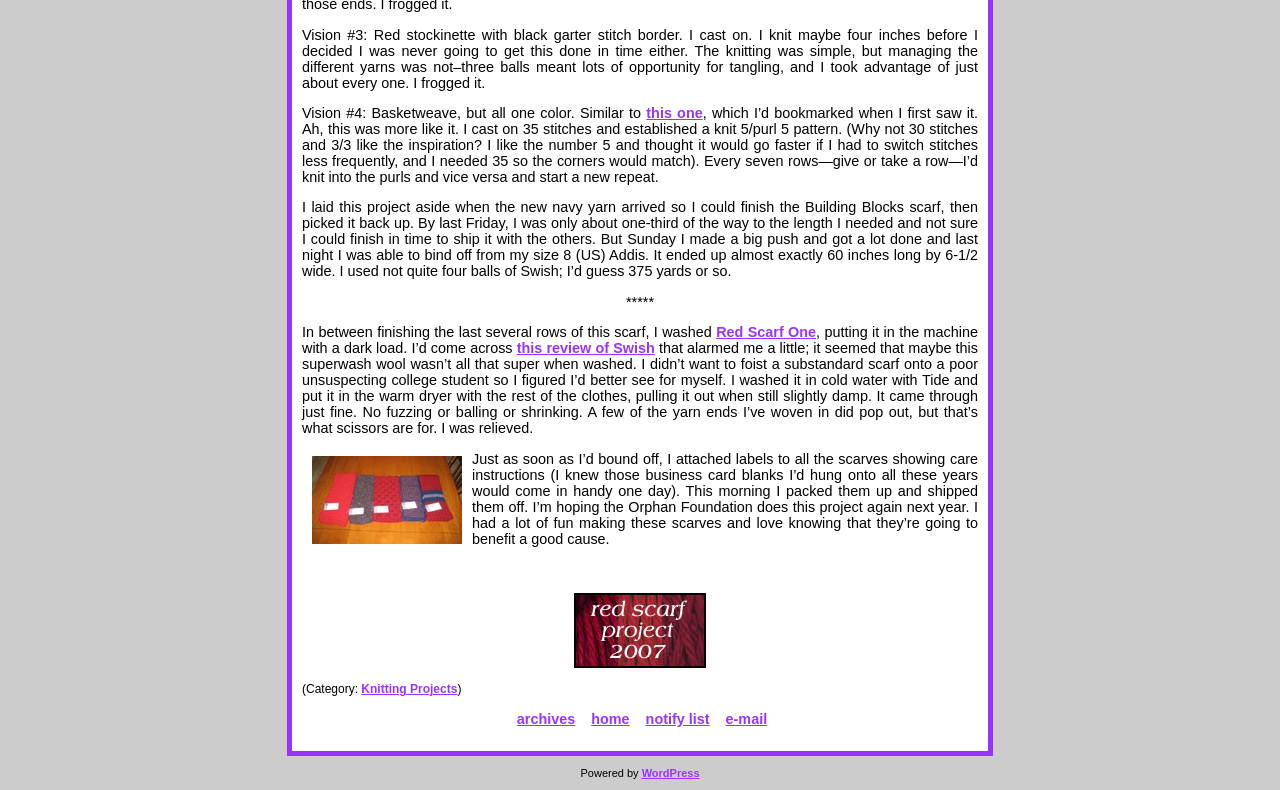Based on the description "archives", find the bounding box of the specified UI element.

[0.404, 0.9, 0.449, 0.92]